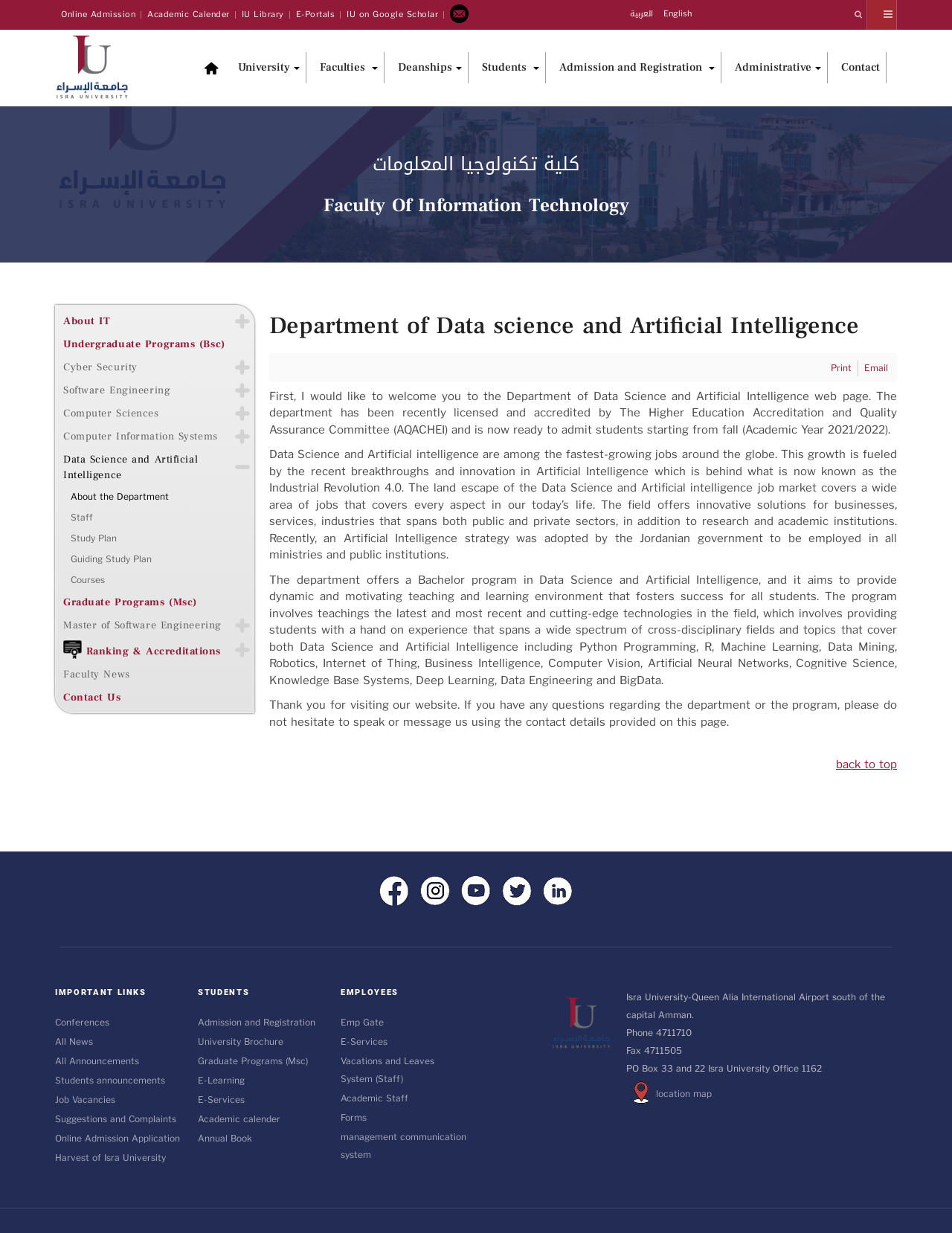What is the name of the university?
Please answer the question with a detailed response using the information from the screenshot.

The question can be answered by looking at the link 'Isra University' at [0.058, 0.024, 0.152, 0.082] coordinates, which is also accompanied by an image of the university logo.